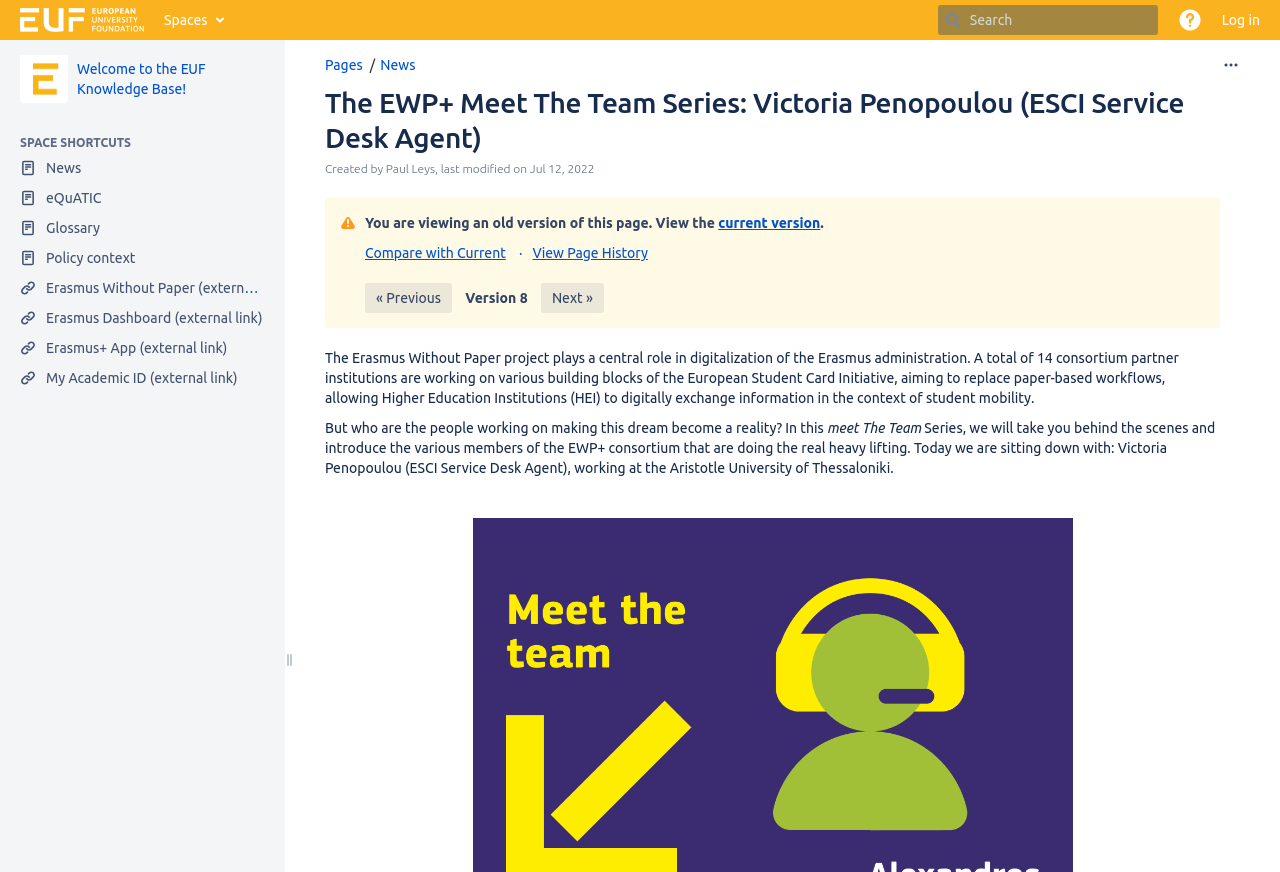Find the bounding box coordinates of the area to click in order to follow the instruction: "View the current version".

[0.561, 0.247, 0.641, 0.265]